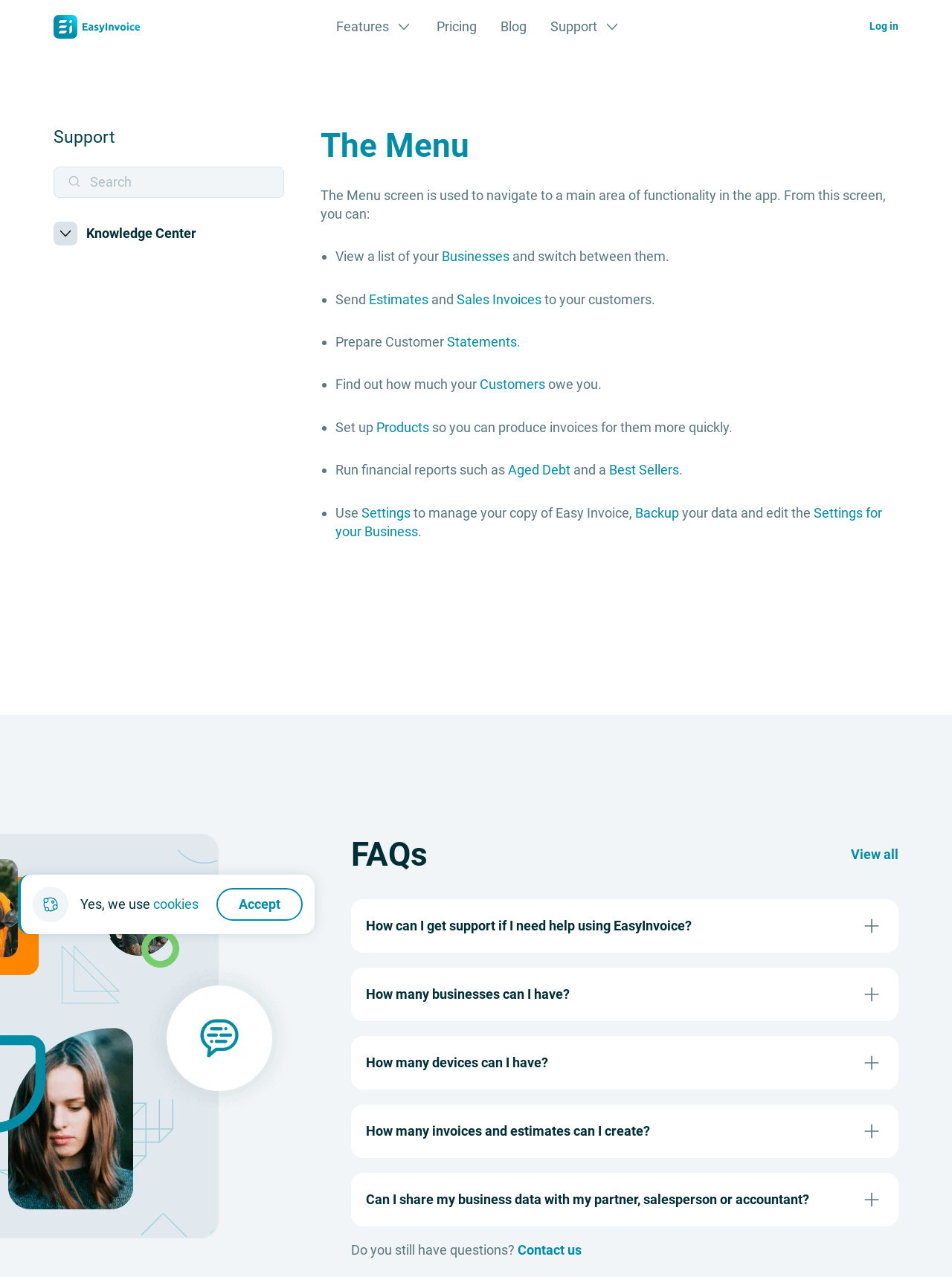Identify the bounding box coordinates for the UI element described as follows: "May 2021". Ensure the coordinates are four float numbers between 0 and 1, formatted as [left, top, right, bottom].

None